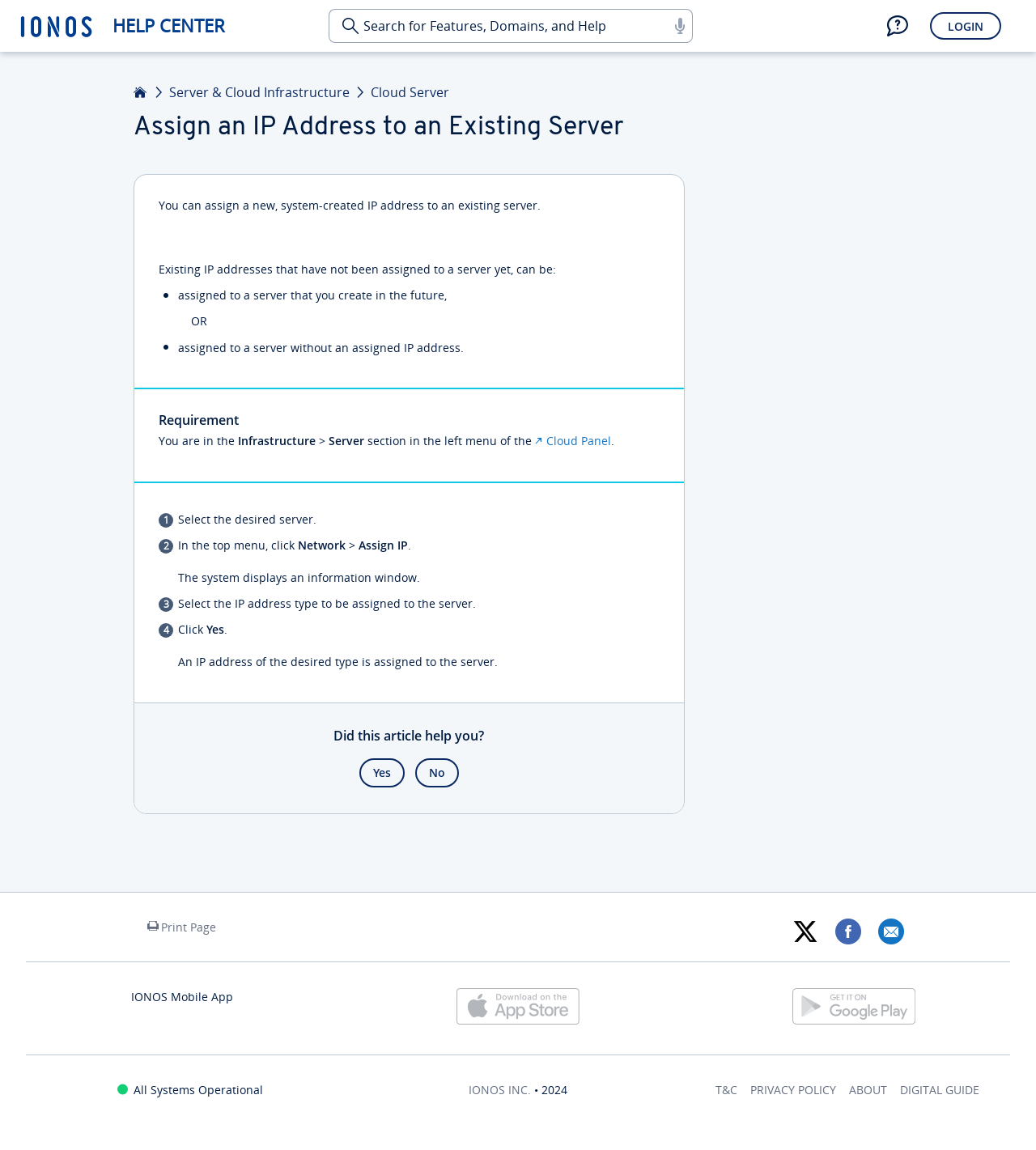Locate the coordinates of the bounding box for the clickable region that fulfills this instruction: "Get help and contact support".

[0.849, 0.0, 0.884, 0.045]